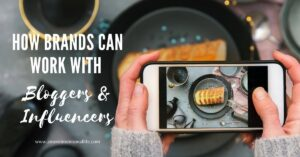What is the purpose of the text overlay?
Examine the screenshot and reply with a single word or phrase.

To provide guidance